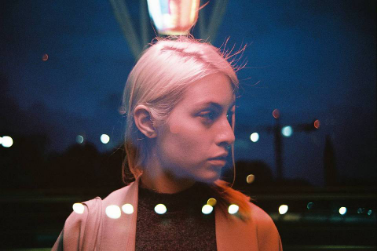What is the name of the lens celebrated for its versatility in portraiture?
Please look at the screenshot and answer in one word or a short phrase.

Lomogon 2.5/32